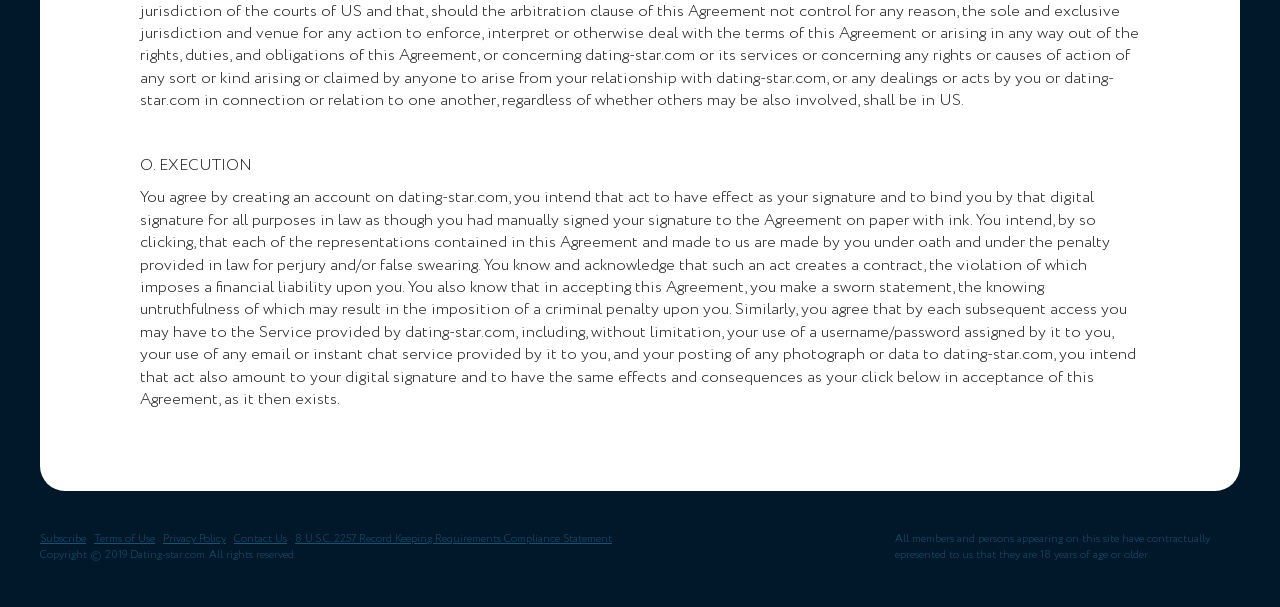Find the bounding box coordinates for the HTML element specified by: "Subscribe".

[0.031, 0.879, 0.067, 0.897]